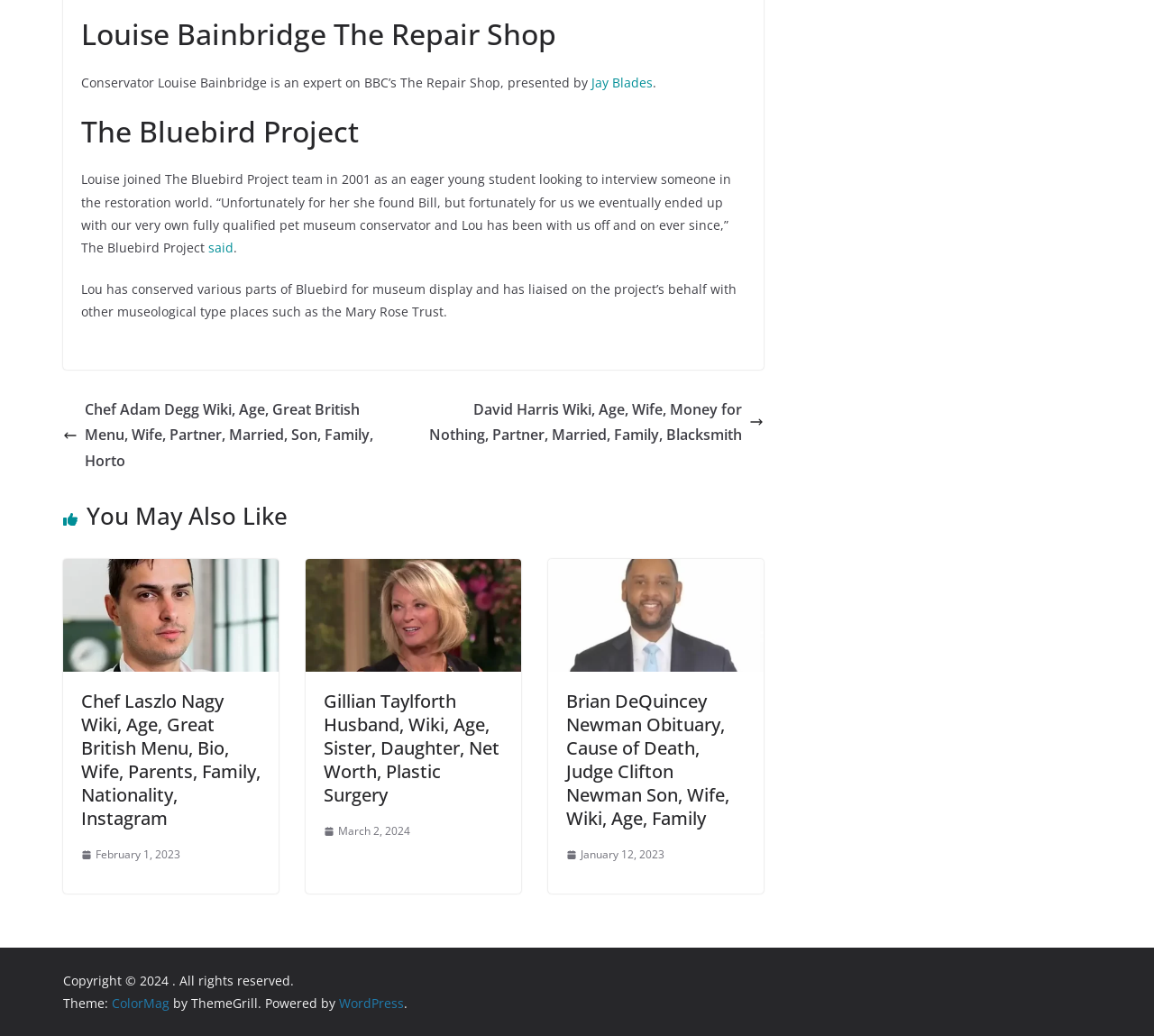Identify the bounding box coordinates of the region that needs to be clicked to carry out this instruction: "Check out Chef Adam Degg's wiki". Provide these coordinates as four float numbers ranging from 0 to 1, i.e., [left, top, right, bottom].

[0.055, 0.383, 0.35, 0.458]